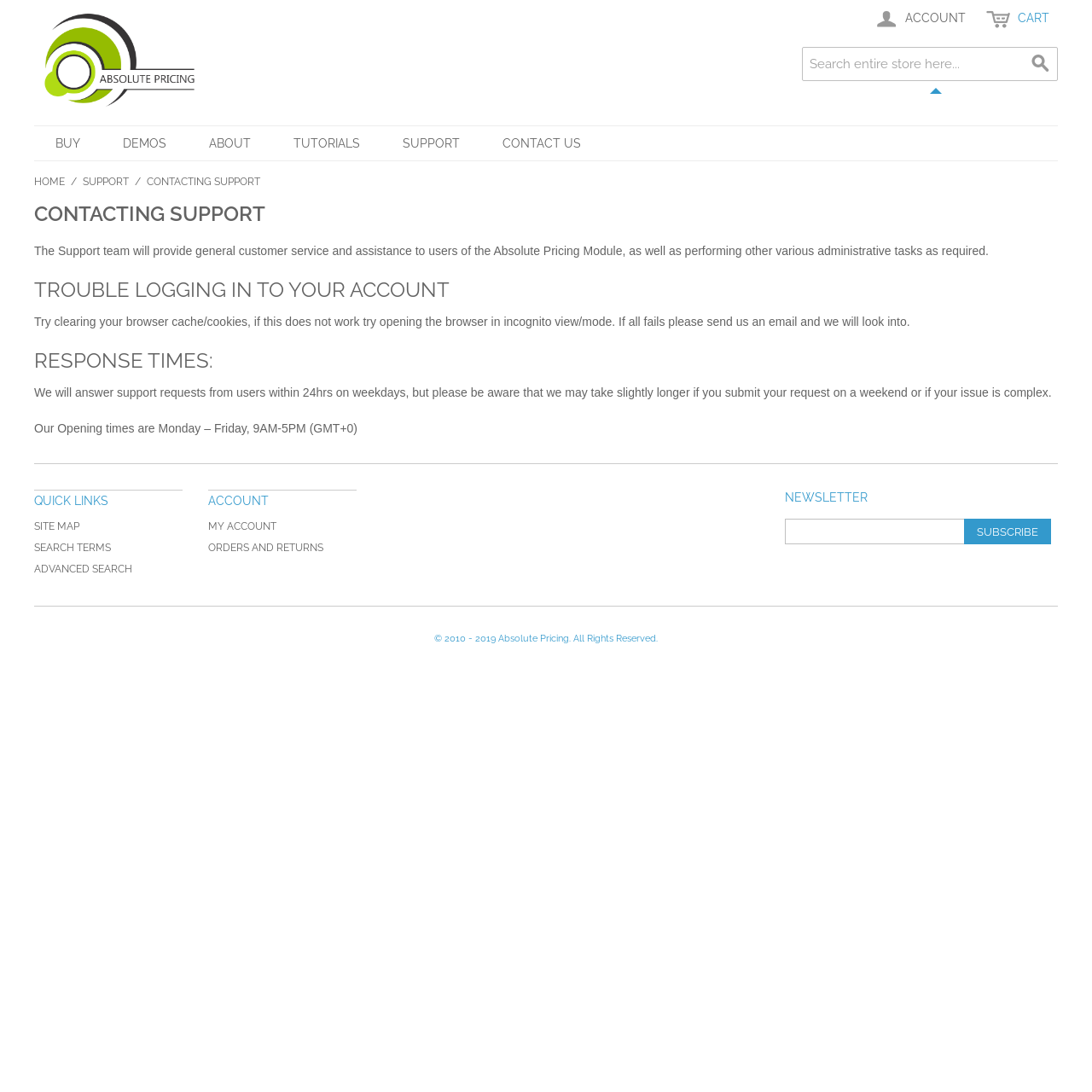What is the newsletter subscription section for?
Please craft a detailed and exhaustive response to the question.

The newsletter subscription section on the webpage allows users to enter their email address and subscribe to receive newsletters from Absolute Pricing.